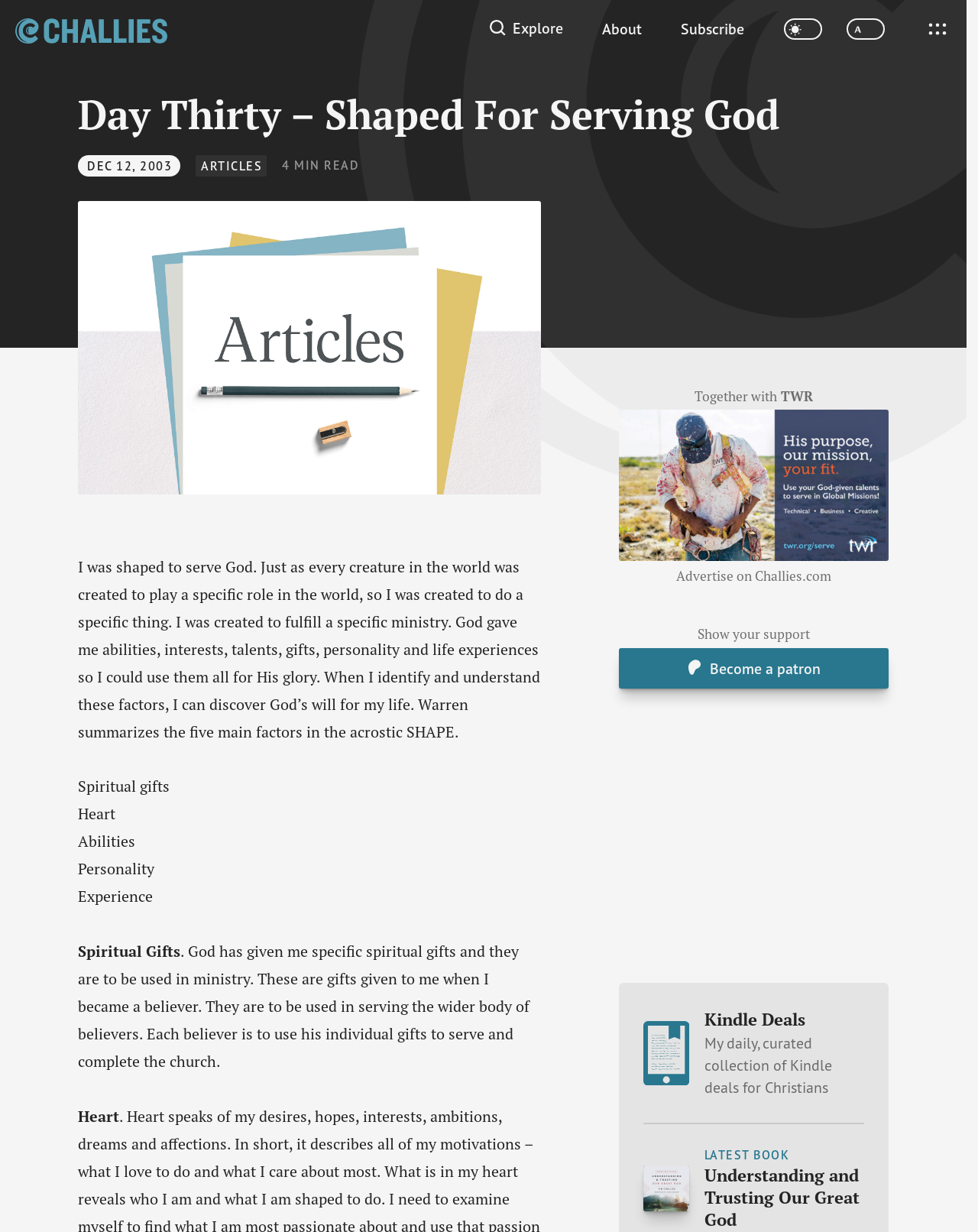Find the bounding box coordinates of the area that needs to be clicked in order to achieve the following instruction: "Read the article about TWR". The coordinates should be specified as four float numbers between 0 and 1, i.e., [left, top, right, bottom].

[0.798, 0.315, 0.831, 0.329]